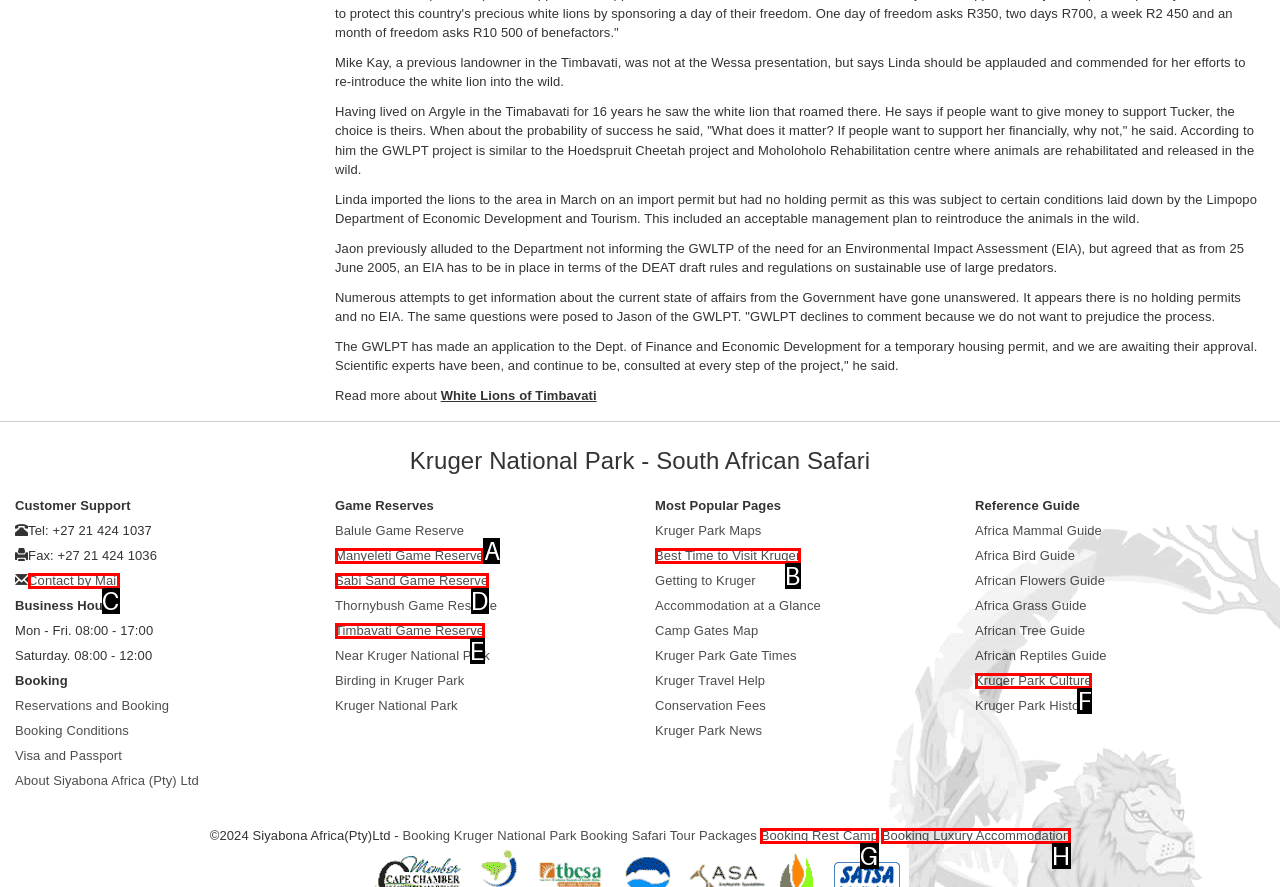Given the task: Contact by Mail, indicate which boxed UI element should be clicked. Provide your answer using the letter associated with the correct choice.

C